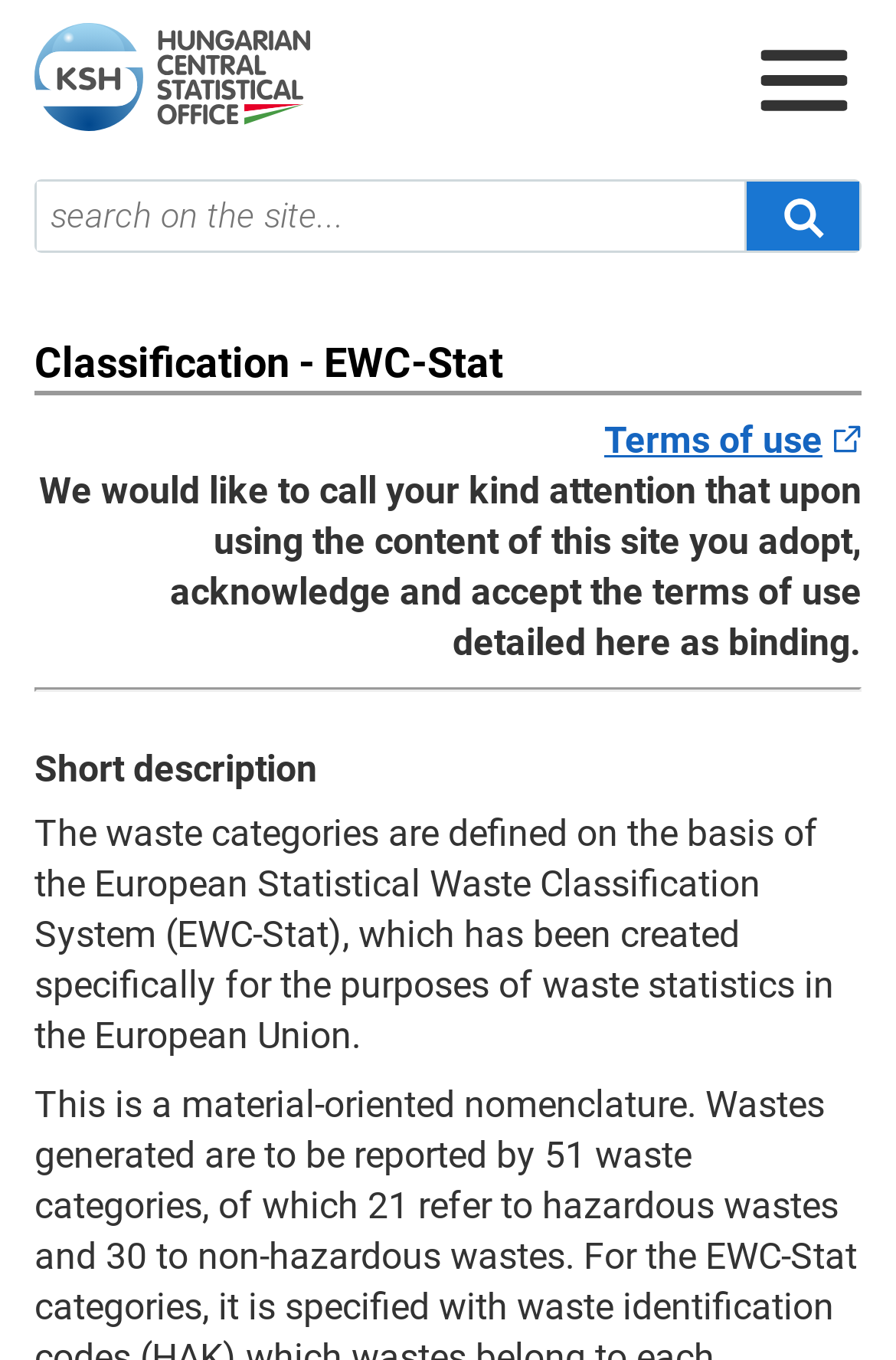What is the name of the classification system?
Analyze the image and provide a thorough answer to the question.

The name of the classification system is mentioned in the short description section of the webpage, which states that 'The waste categories are defined on the basis of the European Statistical Waste Classification System (EWC-Stat)...'.